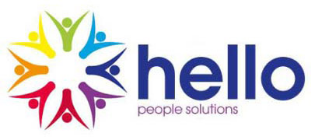What is emphasized by the font of 'people solutions'?
Based on the visual, give a brief answer using one word or a short phrase.

Tailored HR services